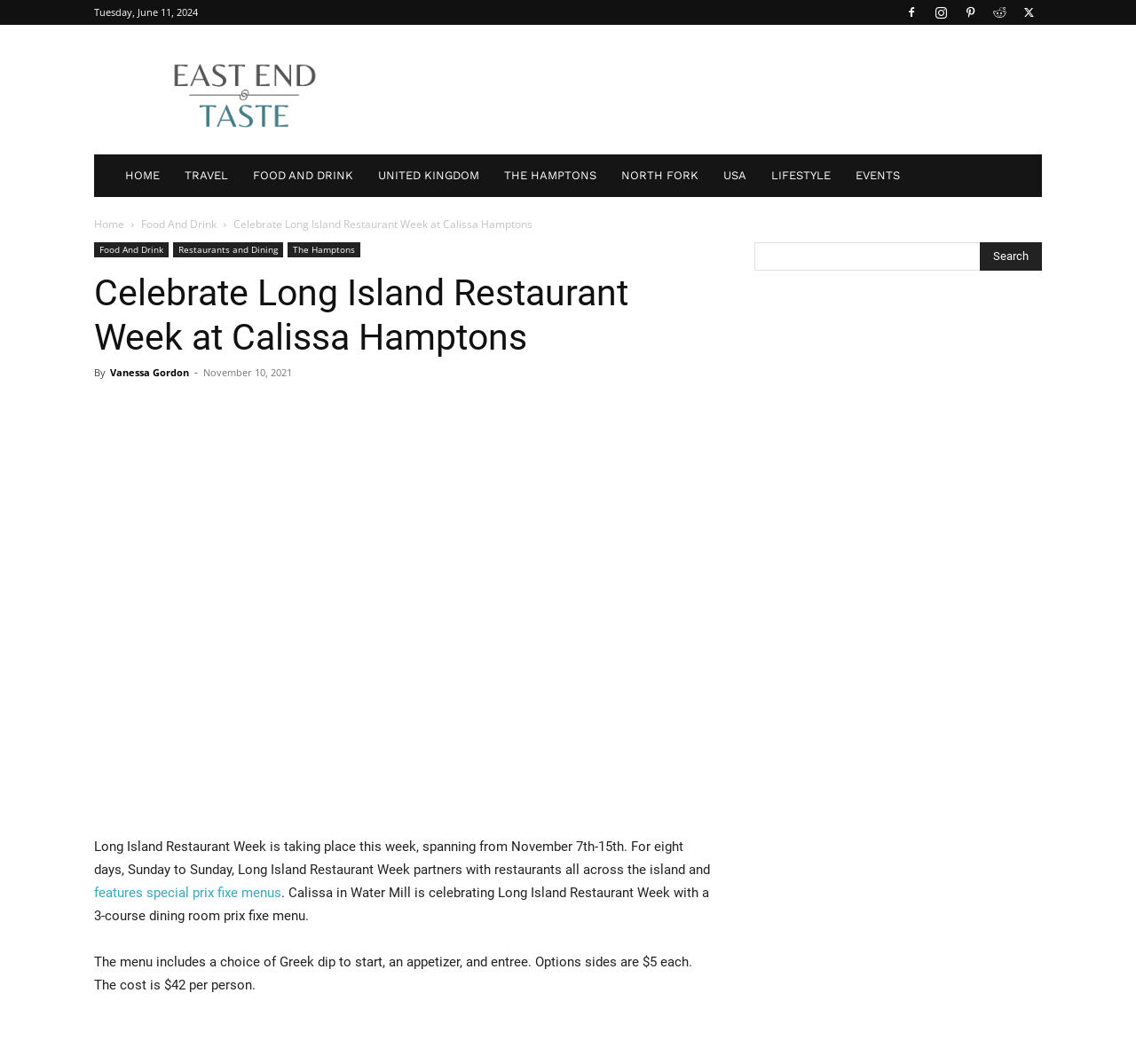Bounding box coordinates are to be given in the format (top-left x, top-left y, bottom-right x, bottom-right y). All values must be floating point numbers between 0 and 1. Provide the bounding box coordinate for the UI element described as: North Fork

[0.536, 0.145, 0.626, 0.185]